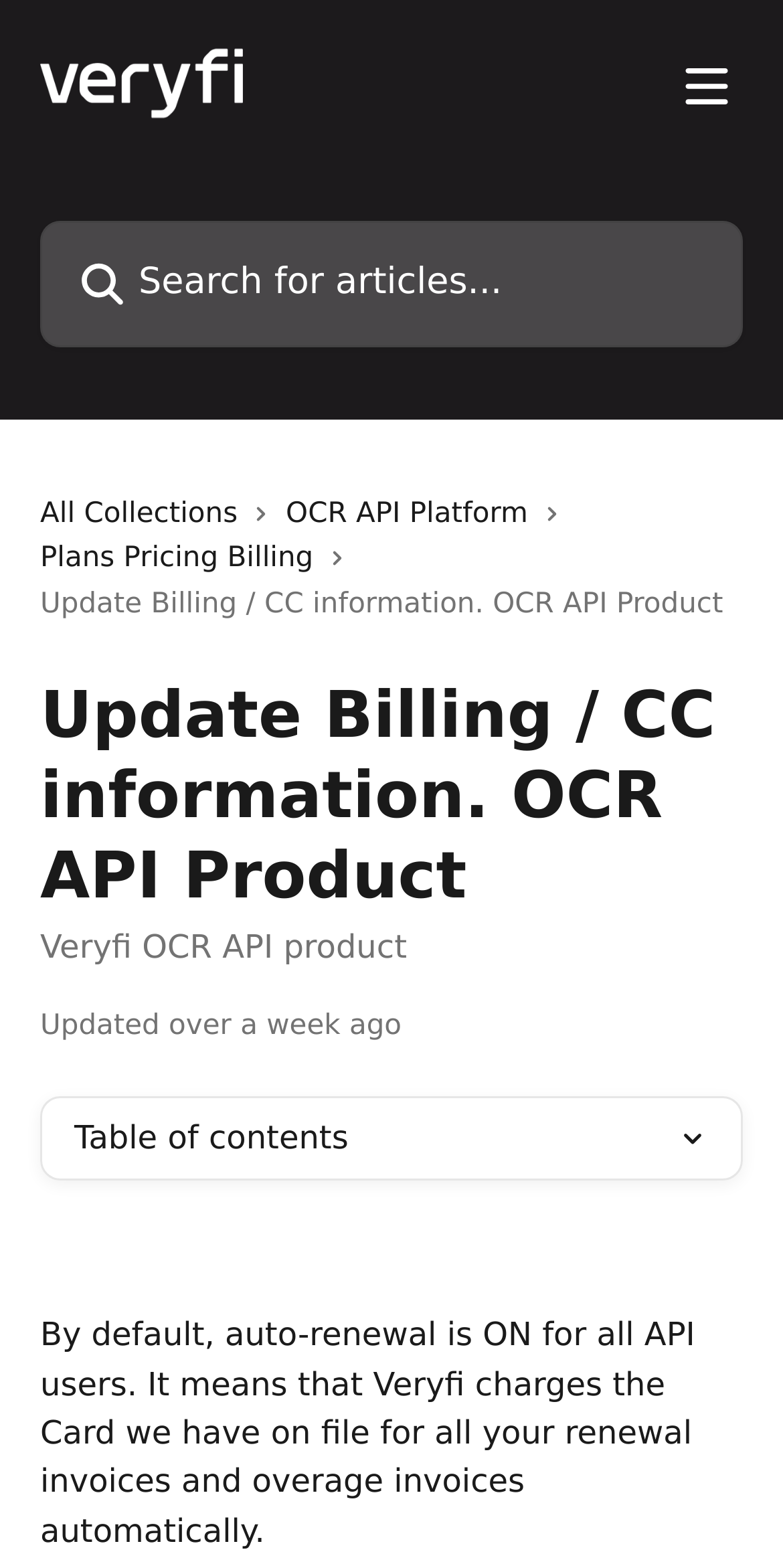Describe the webpage meticulously, covering all significant aspects.

The webpage is about the Veryfi OCR API product, as indicated by the meta description. The page is divided into several sections. At the top, there is a header section that spans the entire width of the page, containing a link to the Veryfi, Inc. Help Center, an image of the help center, a button to open a menu, and a search bar with a placeholder text "Search for articles...". 

Below the header section, there are three links: "All Collections", "OCR API Platform", and "Plans Pricing Billing", each accompanied by an image. These links are aligned horizontally and take up about half of the page's width.

The main content of the page starts with a heading that reads "Update Billing / CC information. OCR API Product". Below this heading, there is a subheading that says "Veryfi OCR API product". The page then displays a note that says "Updated over a week ago". 

Following this, there is a table of contents section, marked by an image and a heading. The main content of the page is a long paragraph of text that explains the auto-renewal feature of the Veryfi OCR API product. The text is divided into several lines and spans about 85% of the page's width.

At the bottom right corner of the page, there is a button to open the Intercom Messenger, accompanied by an image.